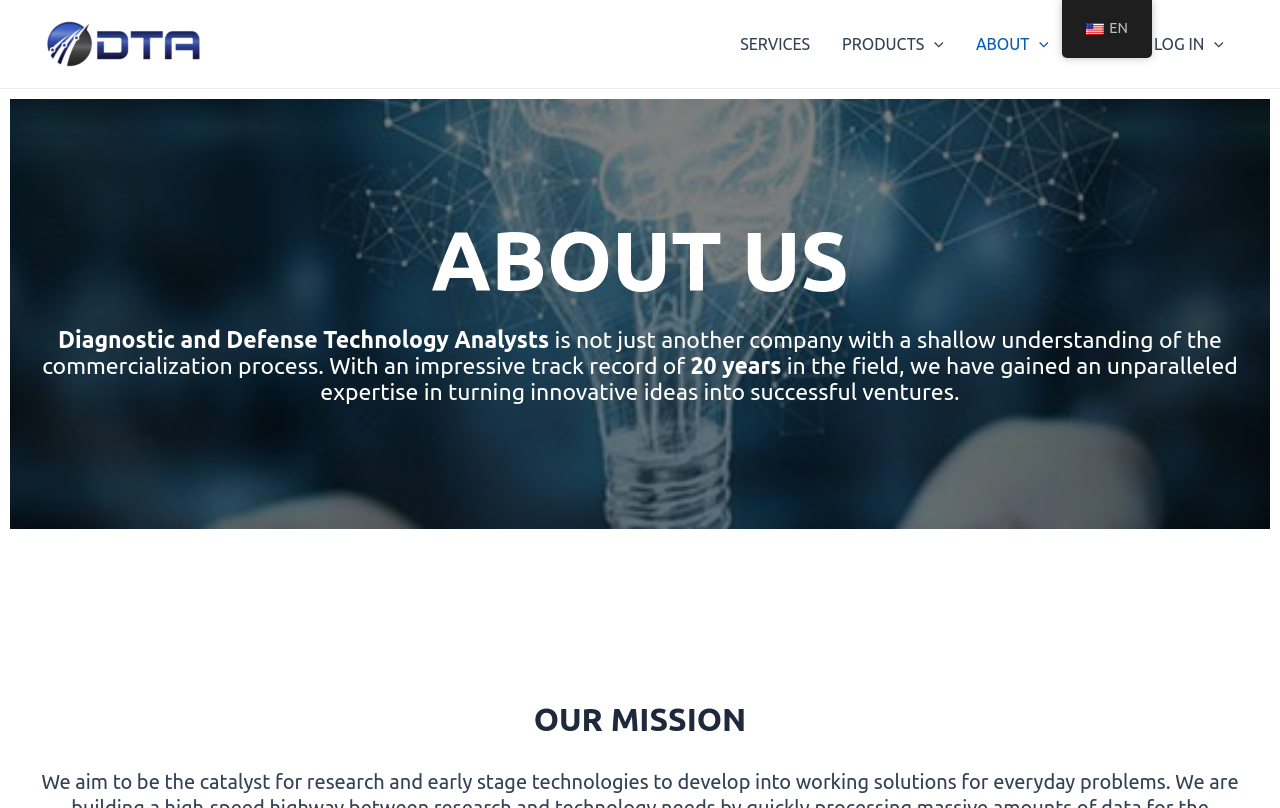Answer with a single word or phrase: 
What is the company's expertise in?

turning innovative ideas into successful ventures